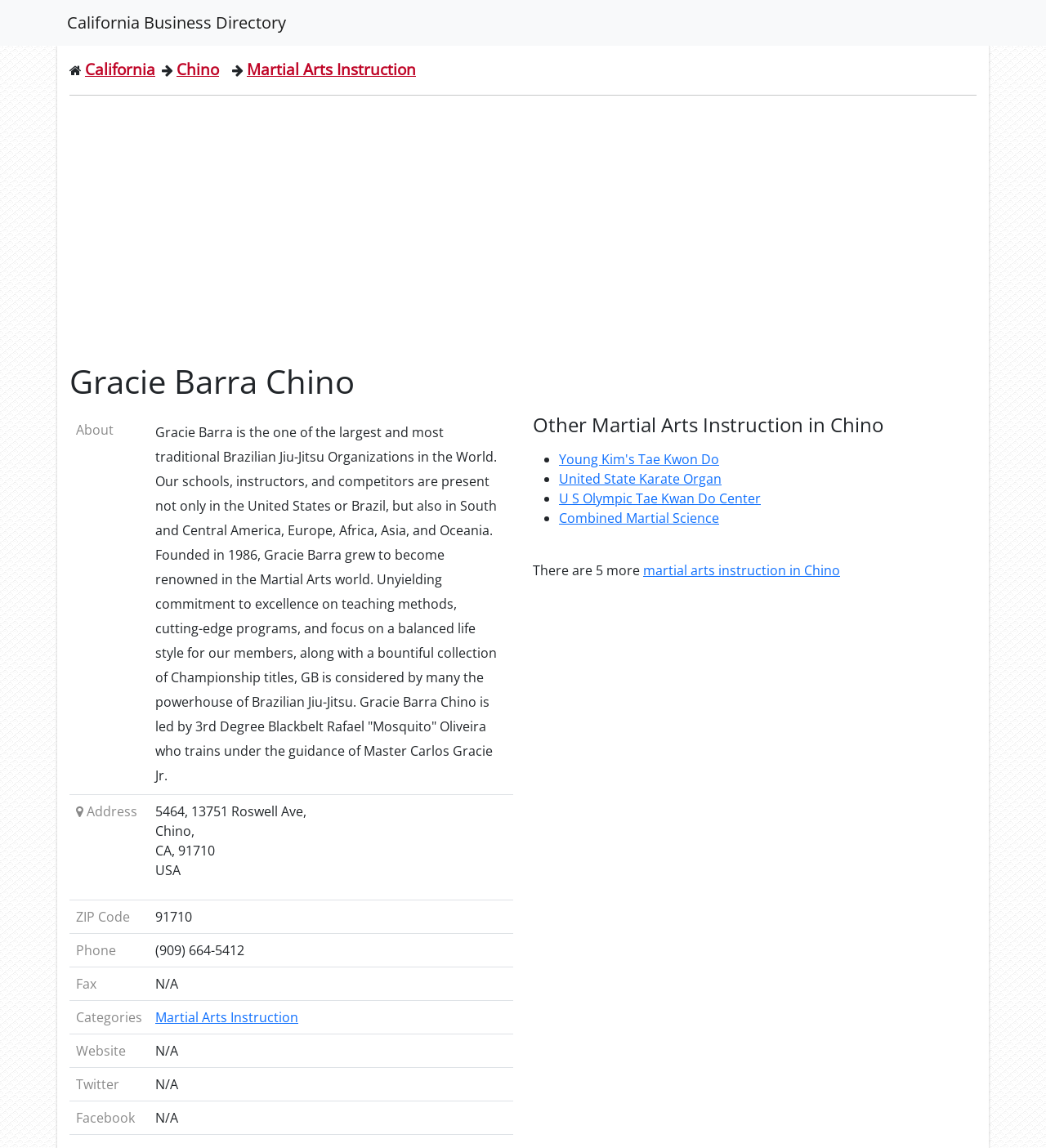Extract the bounding box for the UI element that matches this description: "parent_node: Email * aria-describedby="email-notes" name="email"".

None